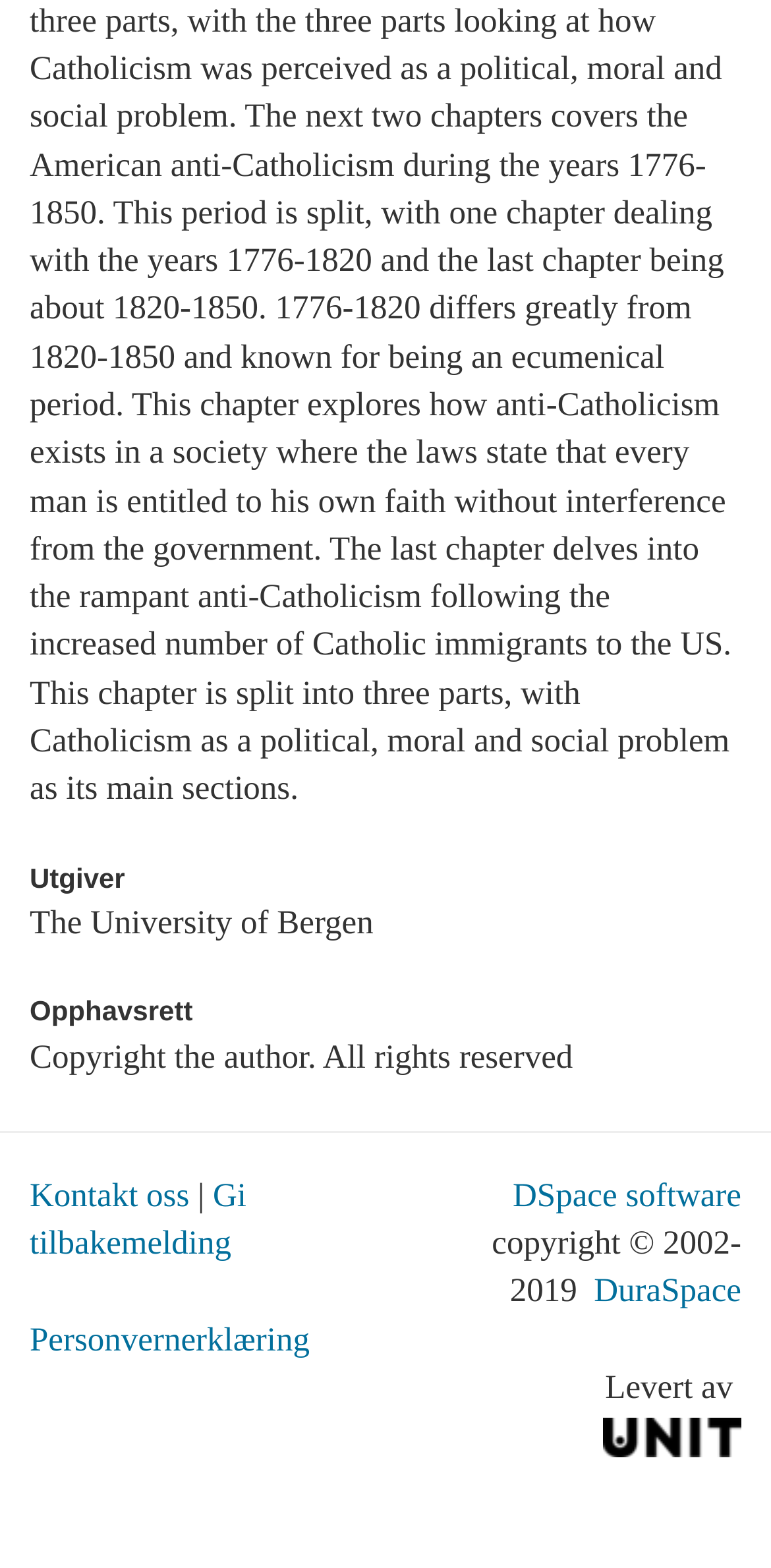Please specify the bounding box coordinates in the format (top-left x, top-left y, bottom-right x, bottom-right y), with values ranging from 0 to 1. Identify the bounding box for the UI component described as follows: DuraSpace

[0.77, 0.811, 0.962, 0.835]